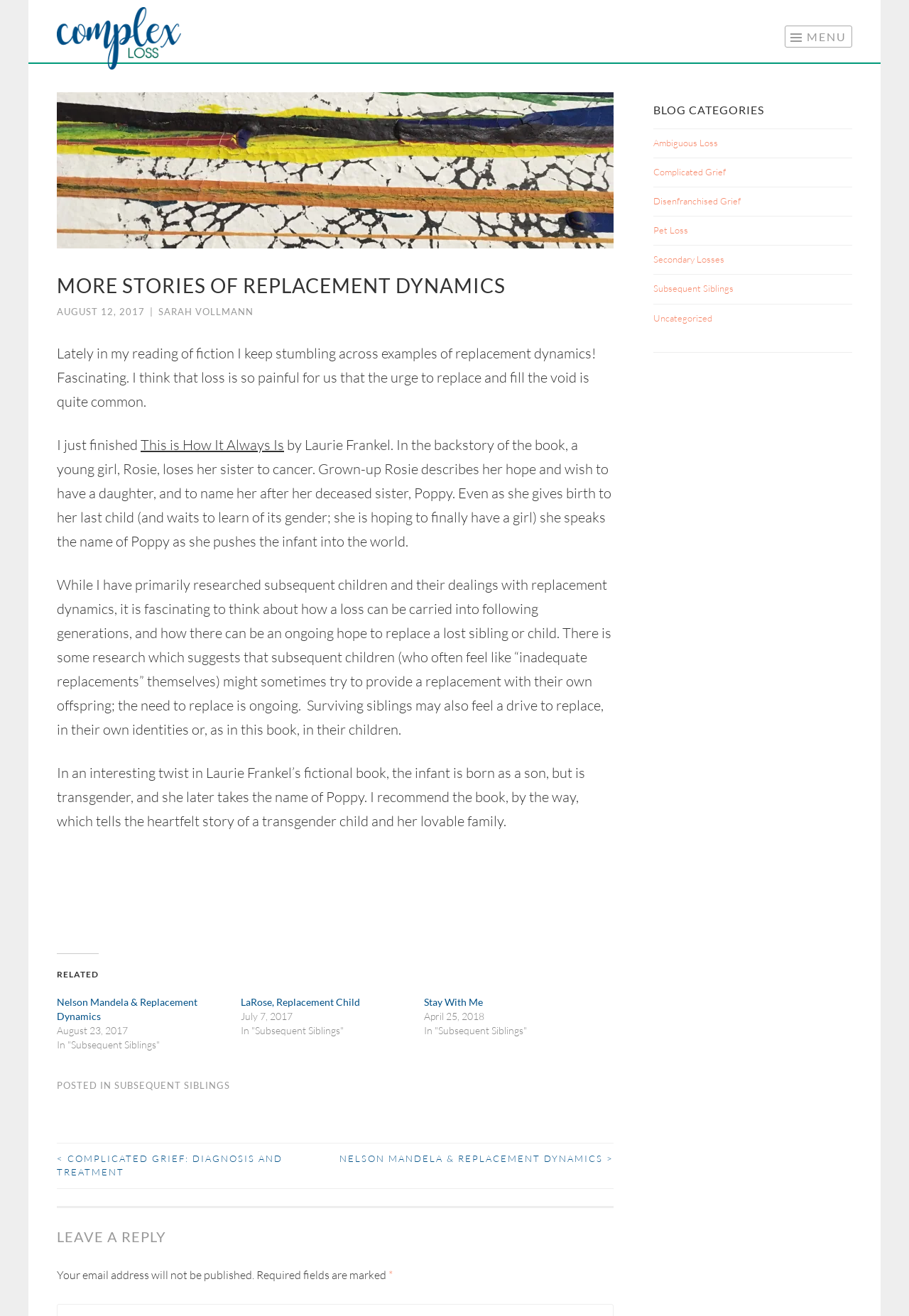Determine the bounding box coordinates of the section to be clicked to follow the instruction: "Click on the 'SUBSEQUENT SIBLINGS' category". The coordinates should be given as four float numbers between 0 and 1, formatted as [left, top, right, bottom].

[0.719, 0.215, 0.807, 0.224]